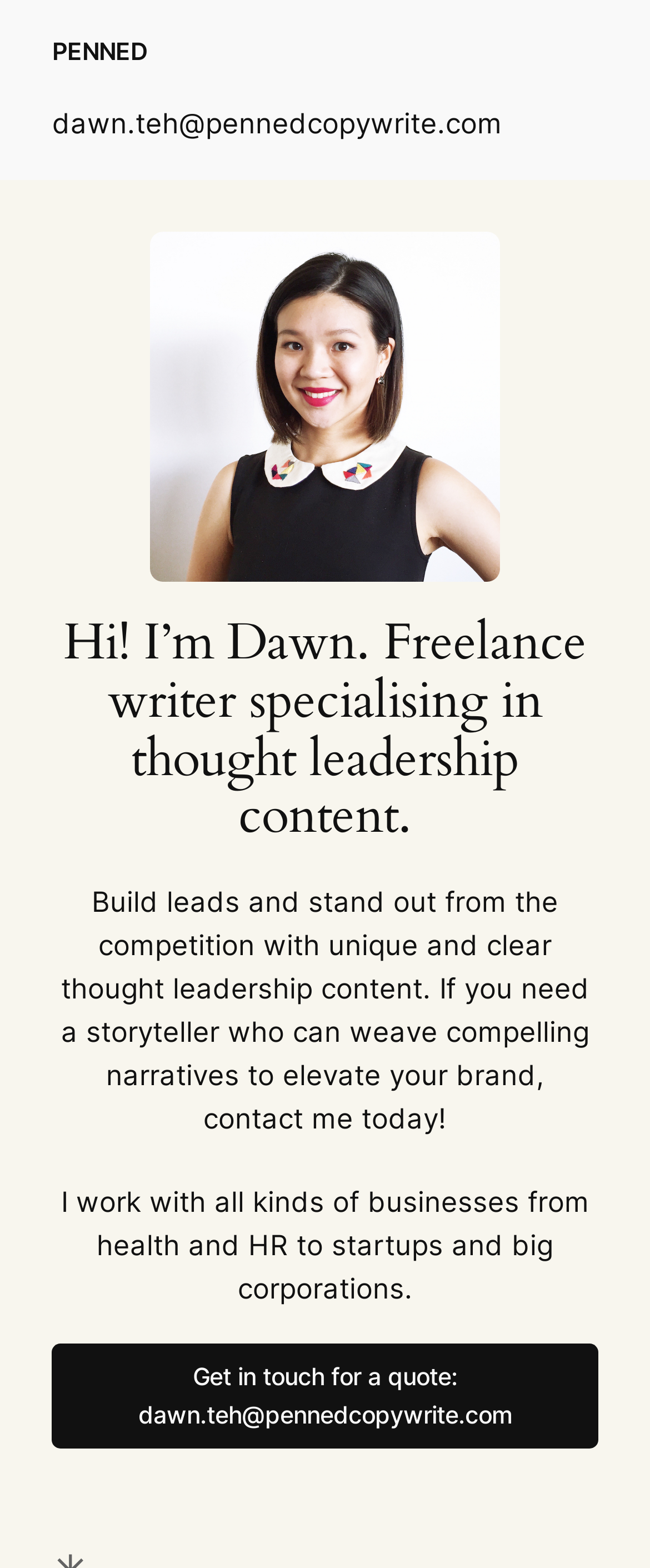Refer to the element description PENNED and identify the corresponding bounding box in the screenshot. Format the coordinates as (top-left x, top-left y, bottom-right x, bottom-right y) with values in the range of 0 to 1.

[0.08, 0.023, 0.226, 0.041]